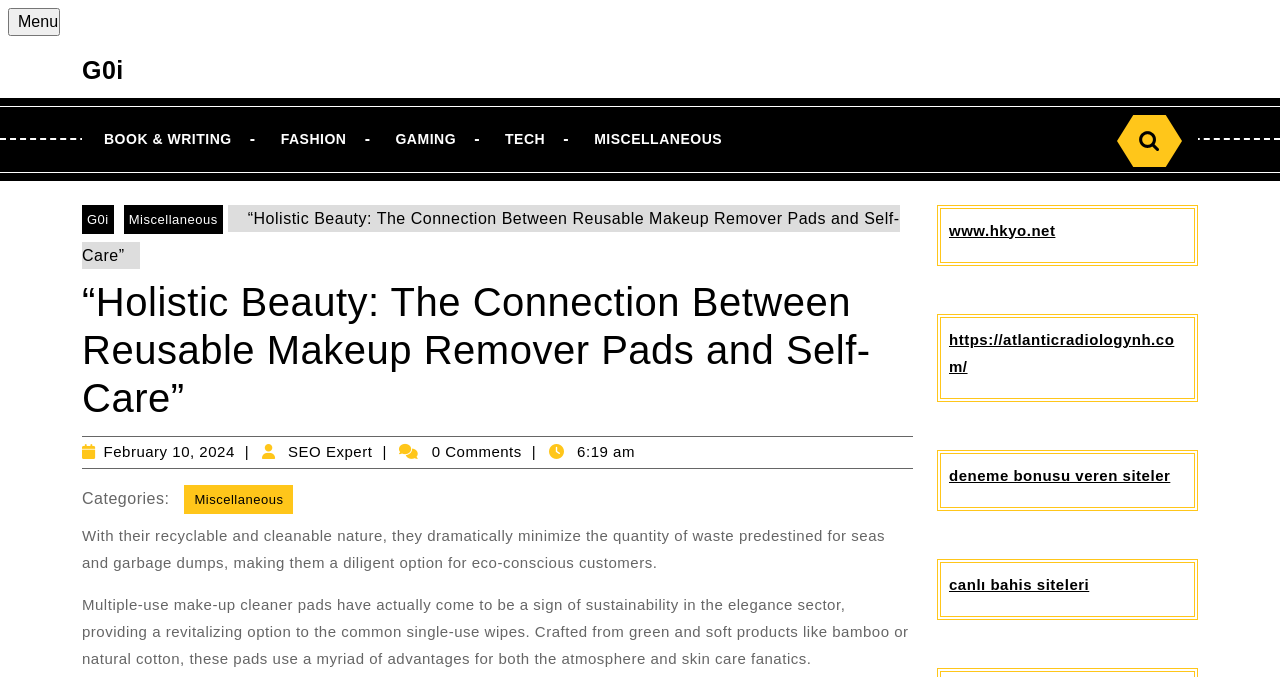Find and indicate the bounding box coordinates of the region you should select to follow the given instruction: "Search for something".

[0.877, 0.173, 0.923, 0.239]